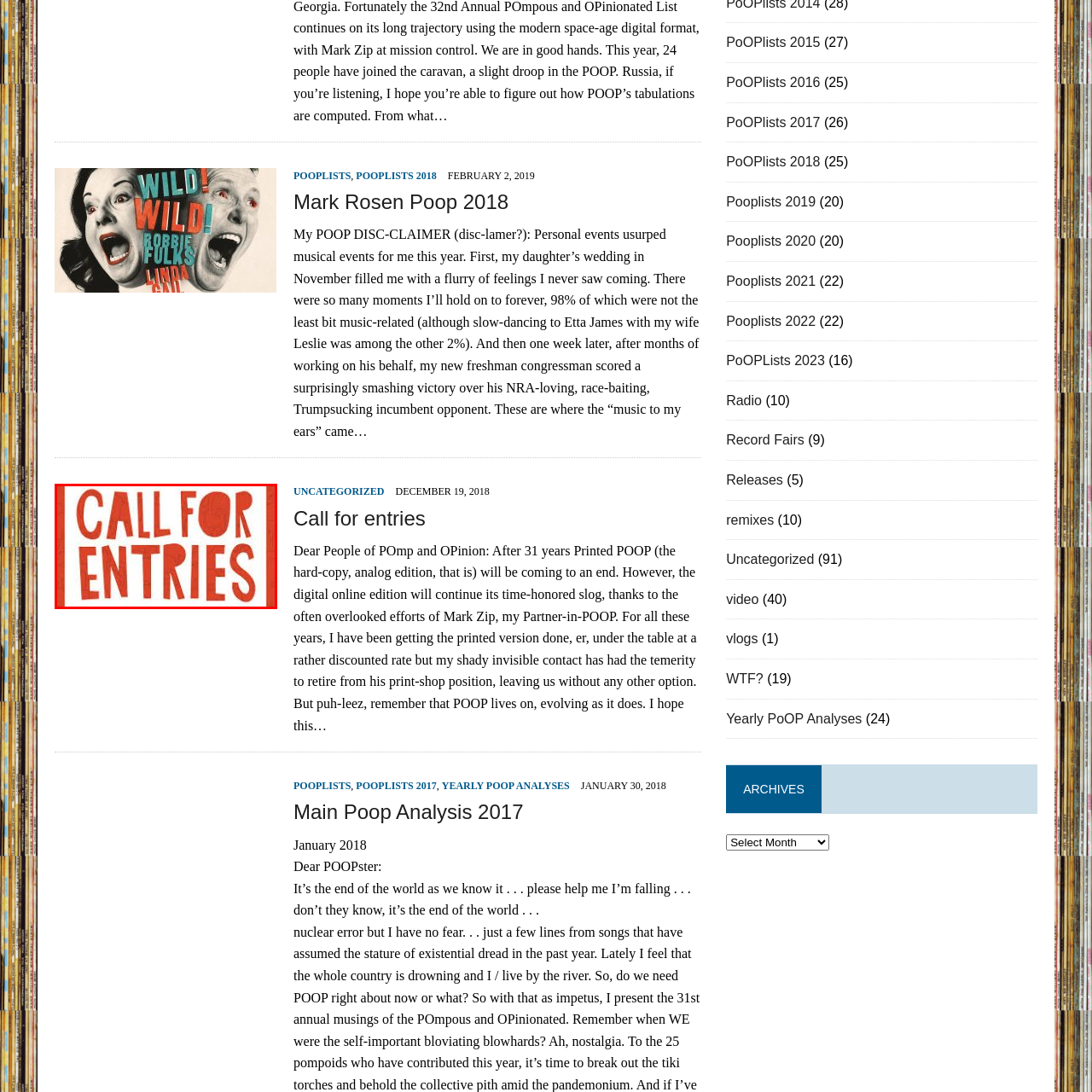What is the purpose of the graphic?
Focus on the area within the red boundary in the image and answer the question with one word or a short phrase.

Announcement or invitation